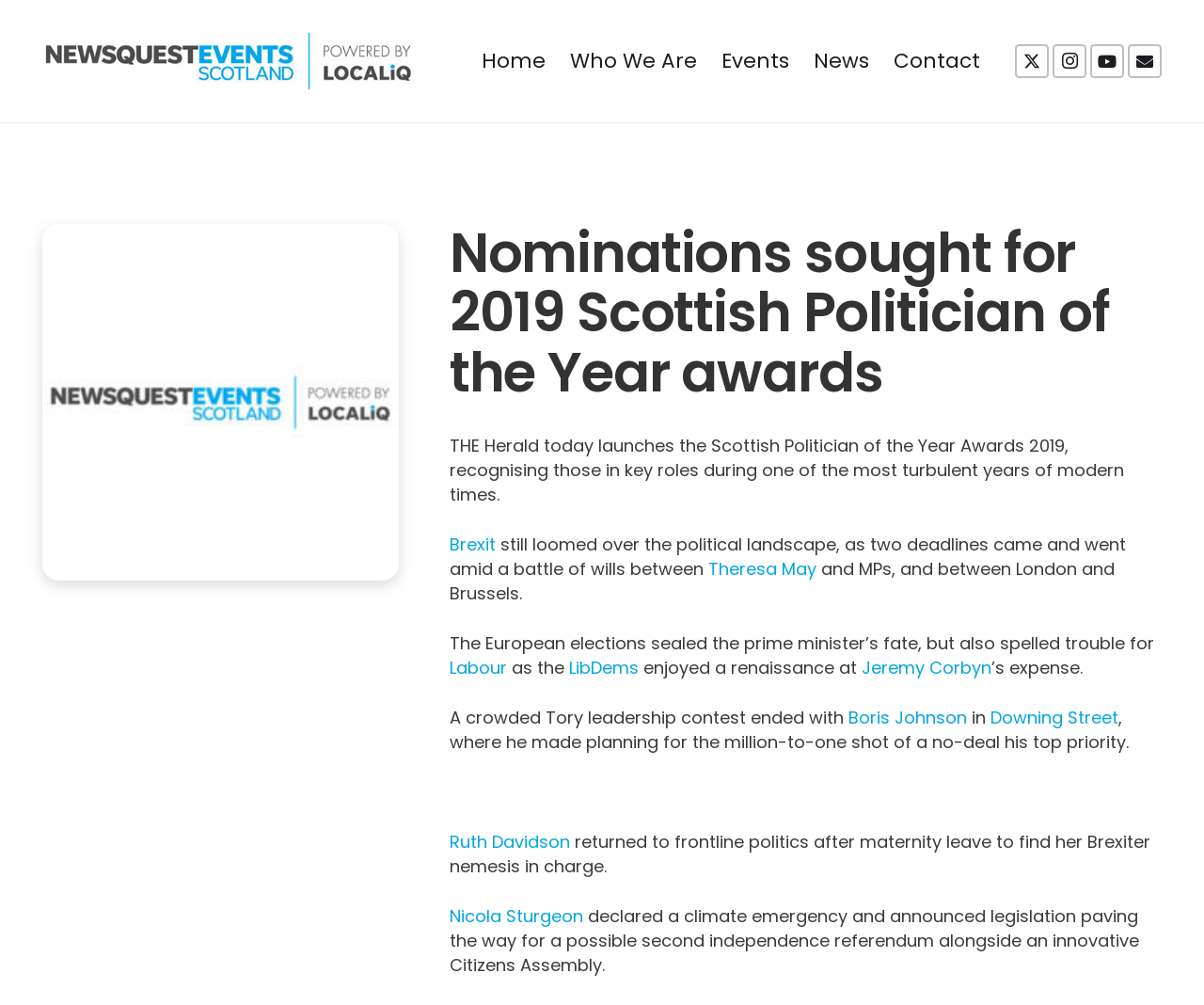Locate the bounding box coordinates of the segment that needs to be clicked to meet this instruction: "Read about Theresa May".

[0.588, 0.554, 0.678, 0.578]